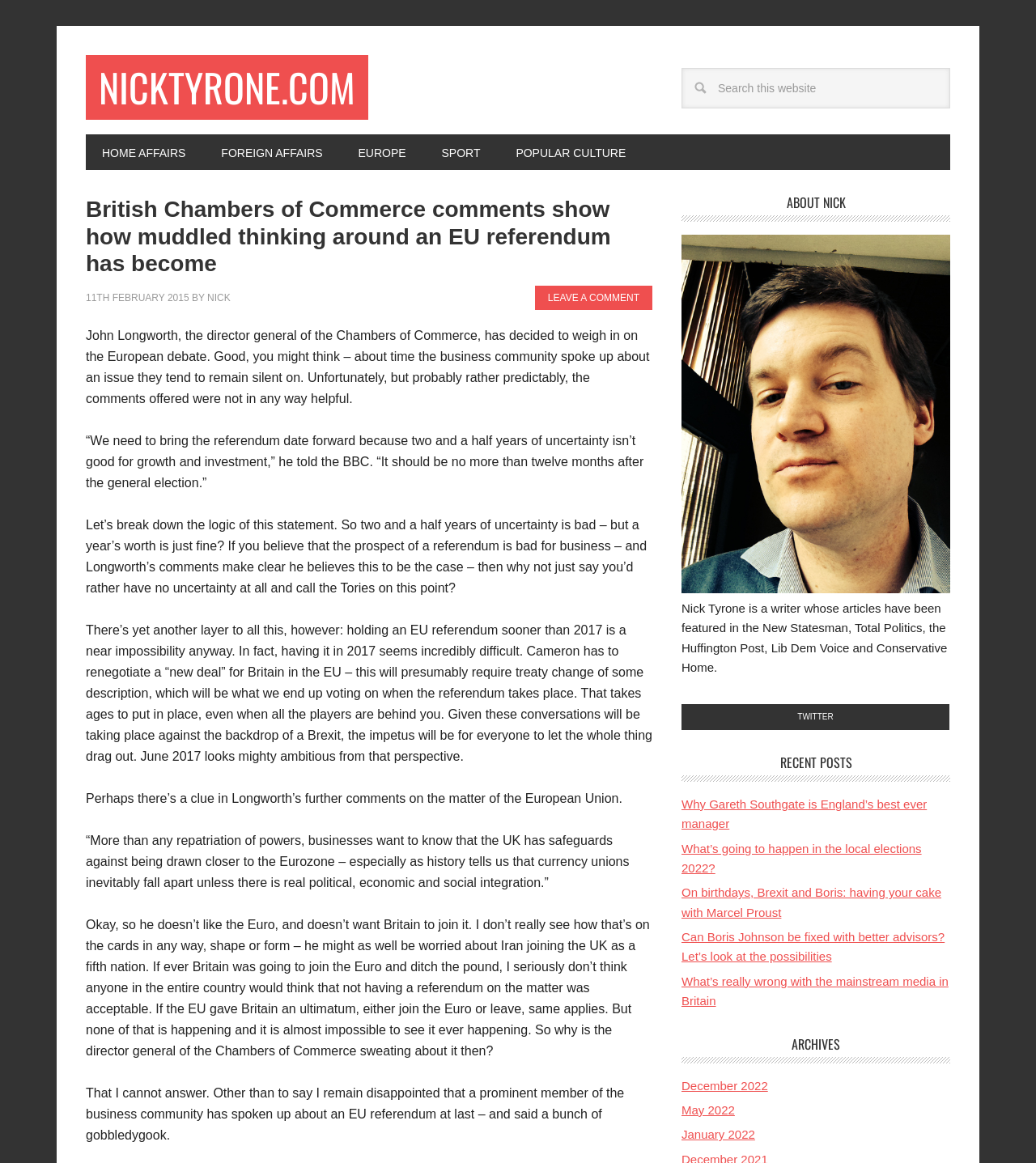Pinpoint the bounding box coordinates of the element that must be clicked to accomplish the following instruction: "View RECENT POSTS". The coordinates should be in the format of four float numbers between 0 and 1, i.e., [left, top, right, bottom].

[0.658, 0.65, 0.917, 0.672]